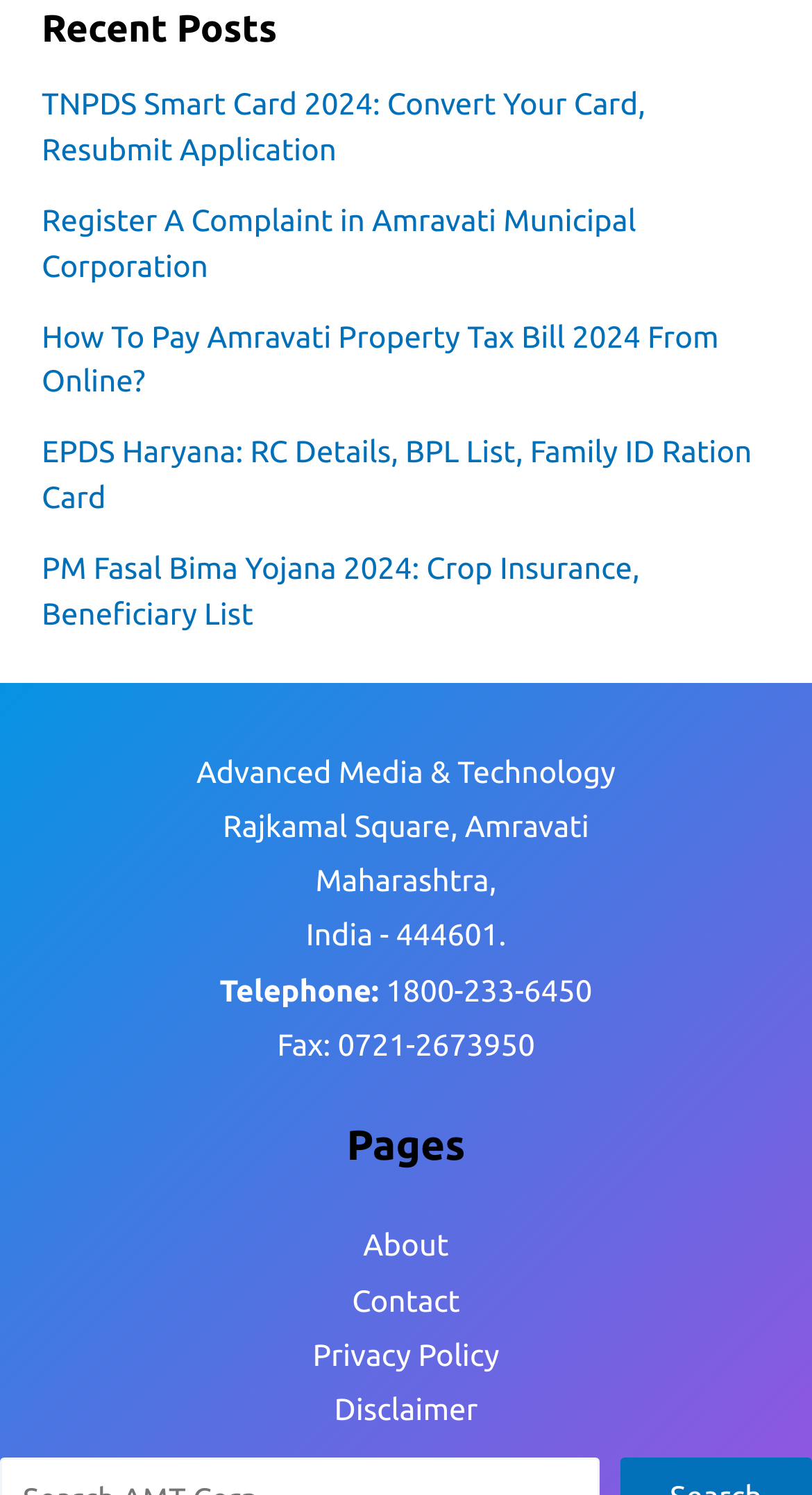How many navigation links are there under 'Pages'?
Provide a fully detailed and comprehensive answer to the question.

There are 4 navigation links under 'Pages' which are 'About', 'Contact', 'Privacy Policy', and 'Disclaimer'.